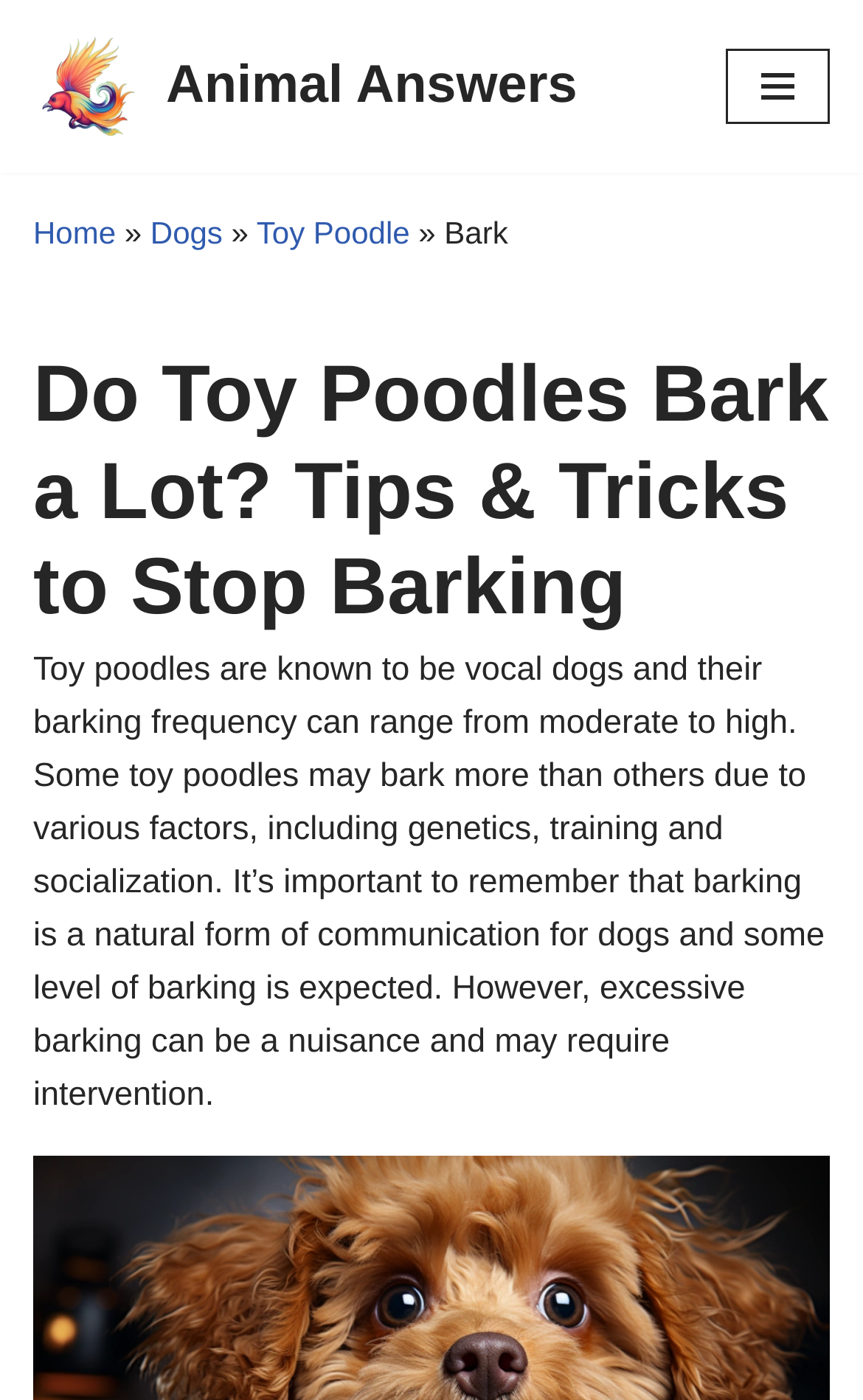Locate the primary headline on the webpage and provide its text.

Do Toy Poodles Bark a Lot? Tips & Tricks to Stop Barking